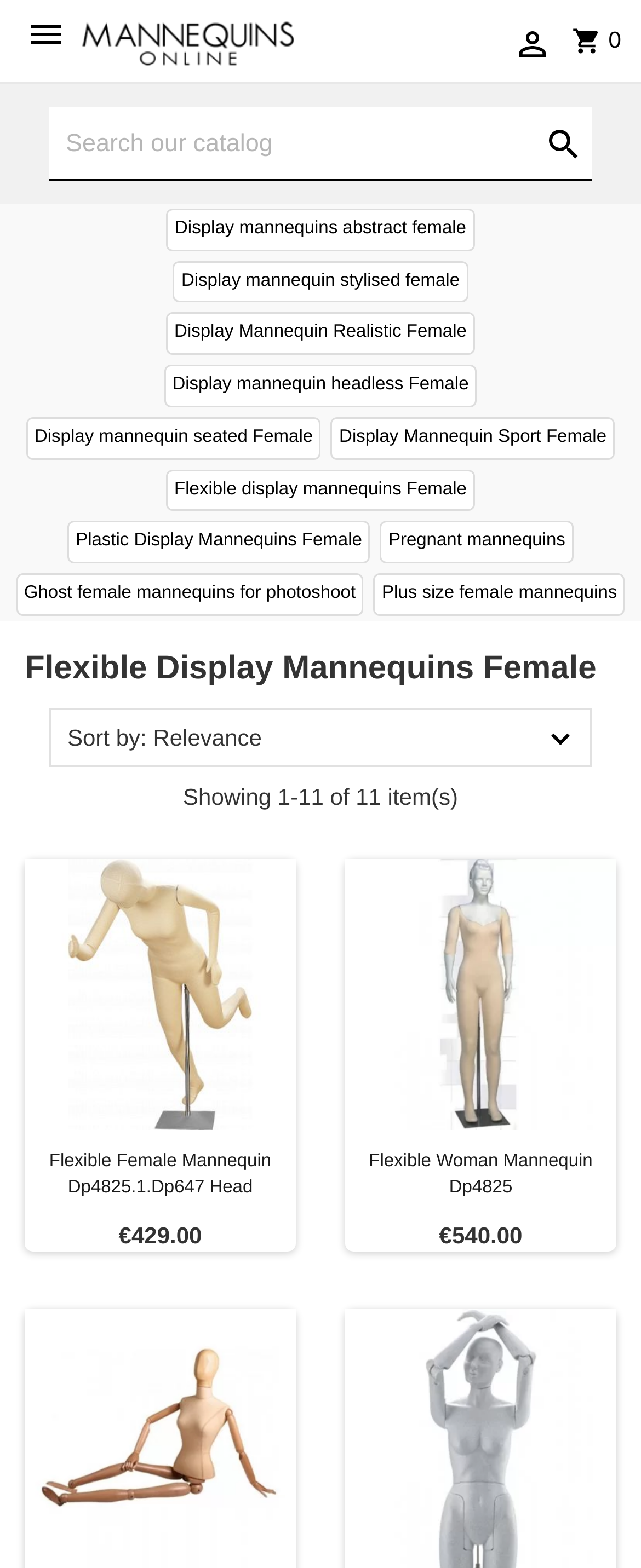Find the bounding box coordinates for the UI element whose description is: "Shipping & Returns". The coordinates should be four float numbers between 0 and 1, in the format [left, top, right, bottom].

None